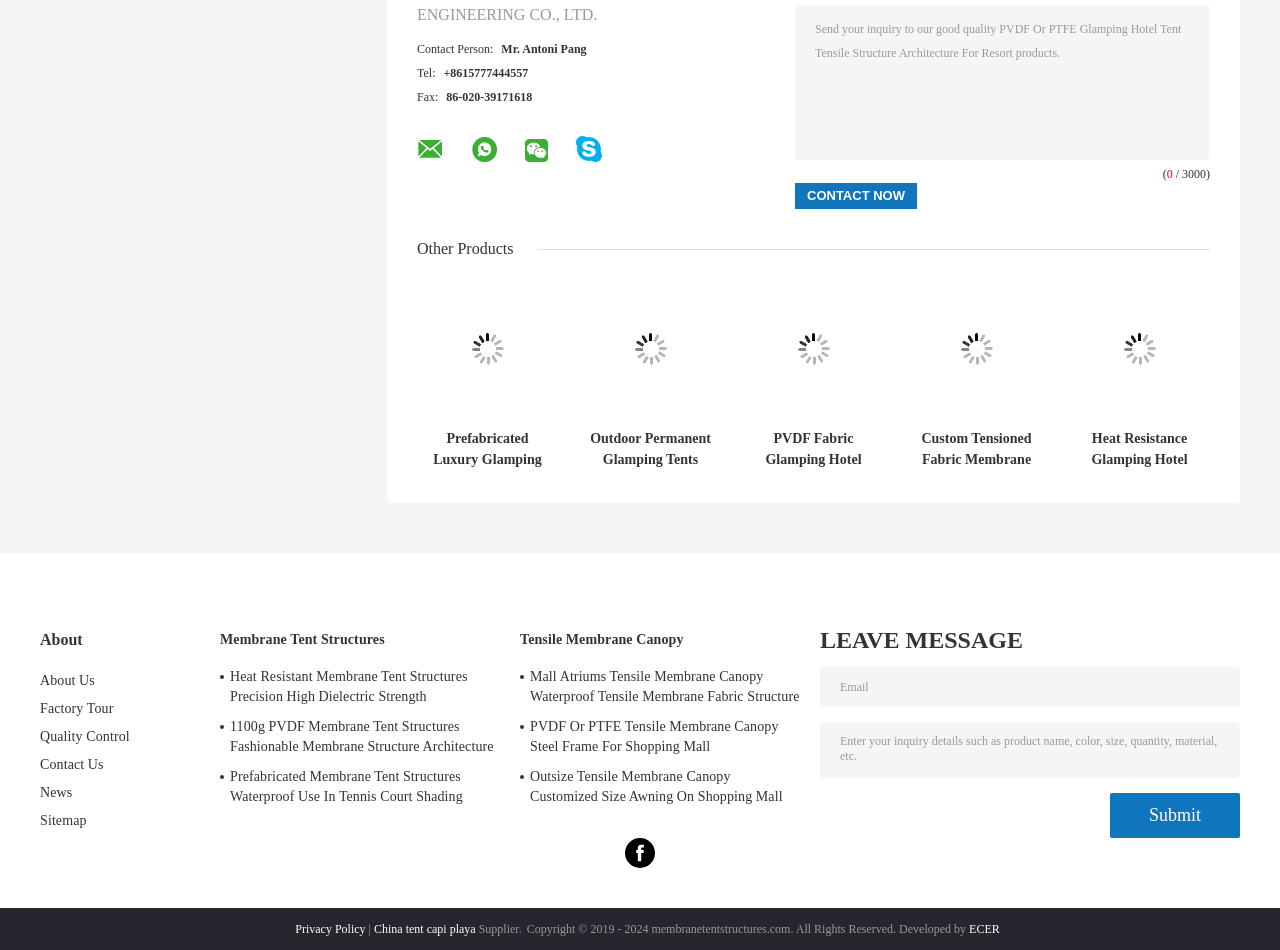How many types of membrane structures are listed?
Provide an in-depth and detailed explanation in response to the question.

There are two types of membrane structures listed on the webpage: Membrane Tent Structures and Tensile Membrane Canopy, which are categorized under two separate sections.